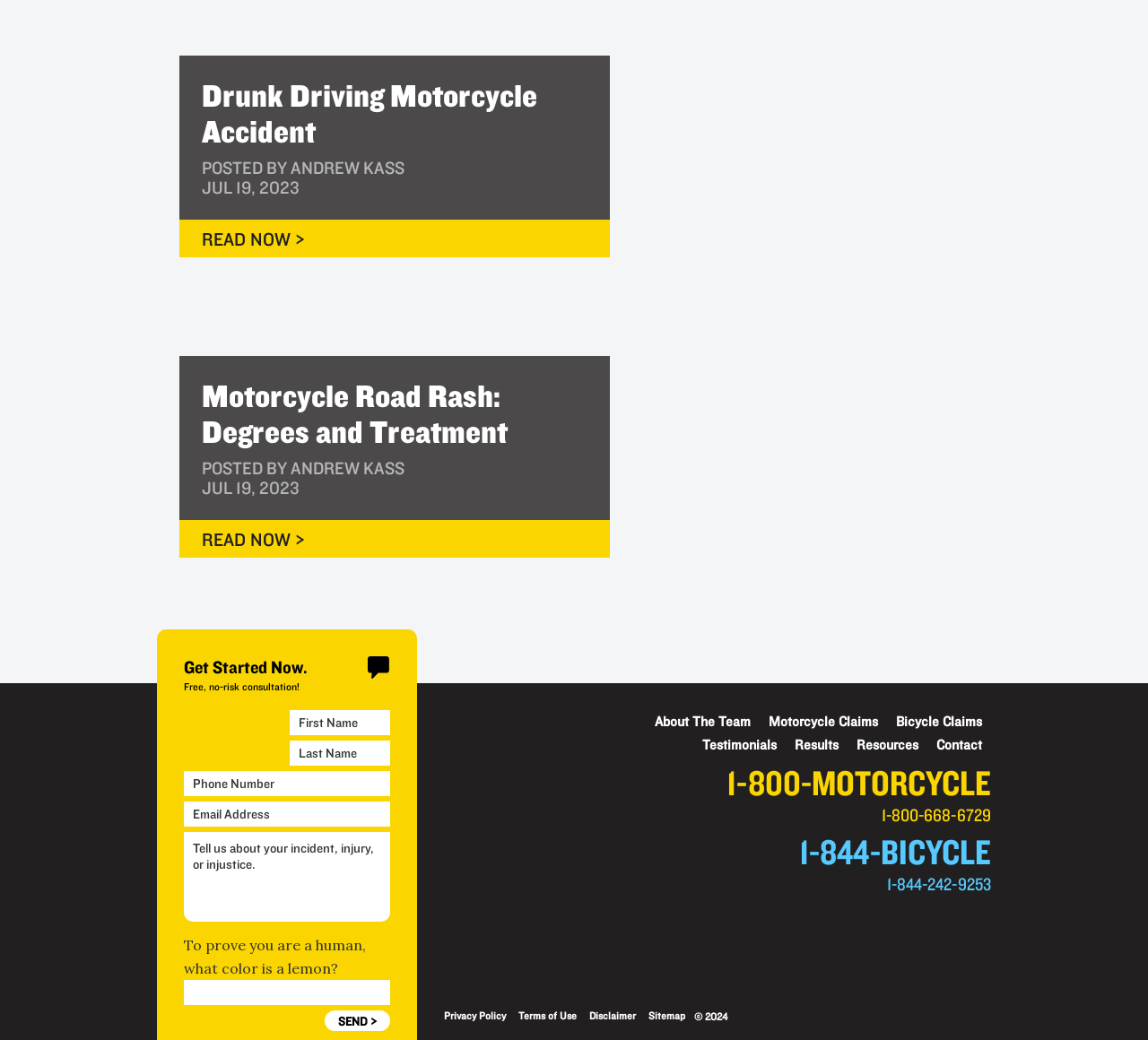What is the phone number for motorcycle-related inquiries?
Based on the image, answer the question with as much detail as possible.

The webpage has a link to '1-800-MOTORCYCLE 1-800-668-6729' which suggests that this is a phone number that can be used to contact the website or its owners for inquiries related to motorcycles.